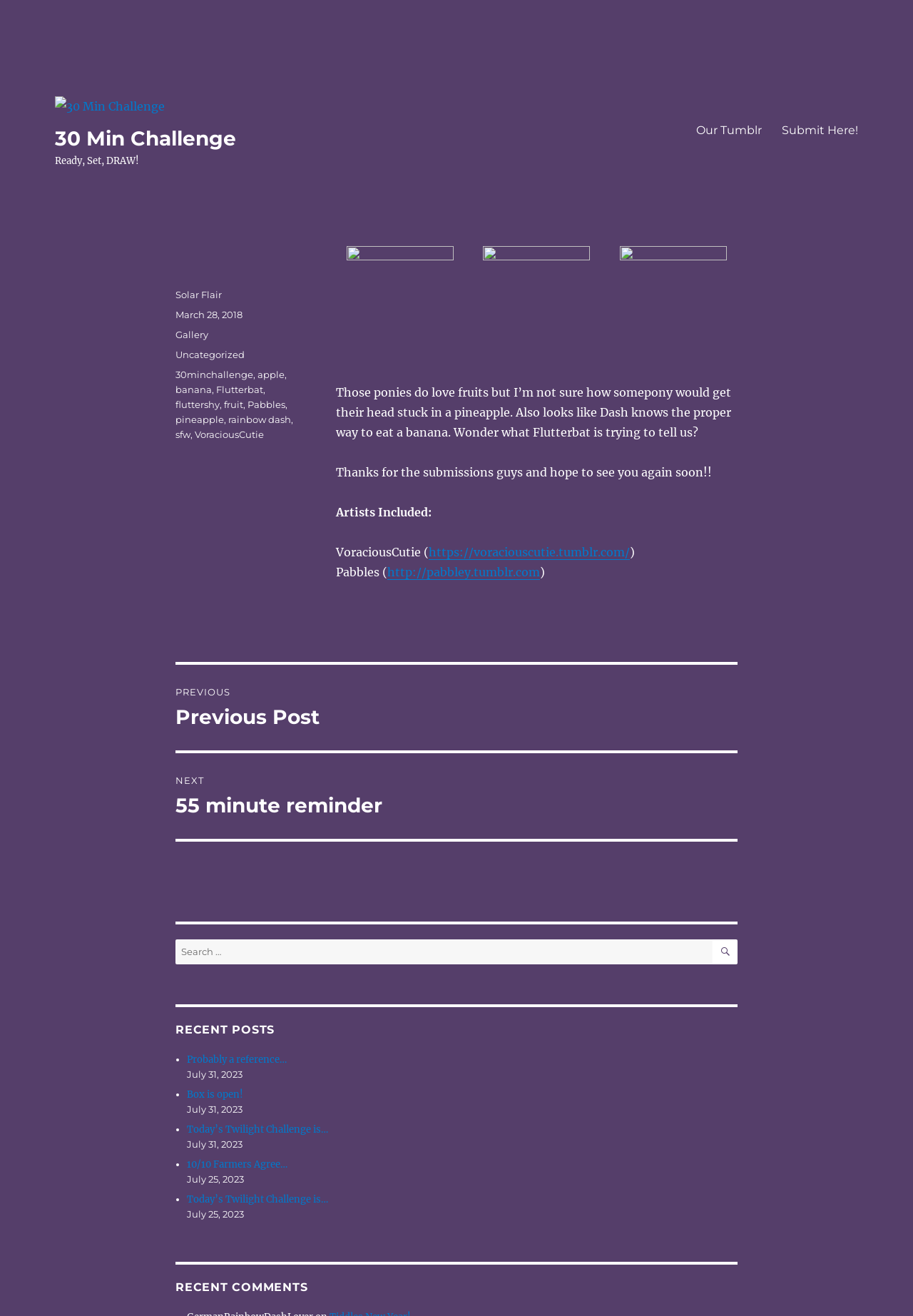Please identify the bounding box coordinates of the region to click in order to complete the task: "Read the recent post 'Probably a reference…'". The coordinates must be four float numbers between 0 and 1, specified as [left, top, right, bottom].

[0.205, 0.8, 0.314, 0.81]